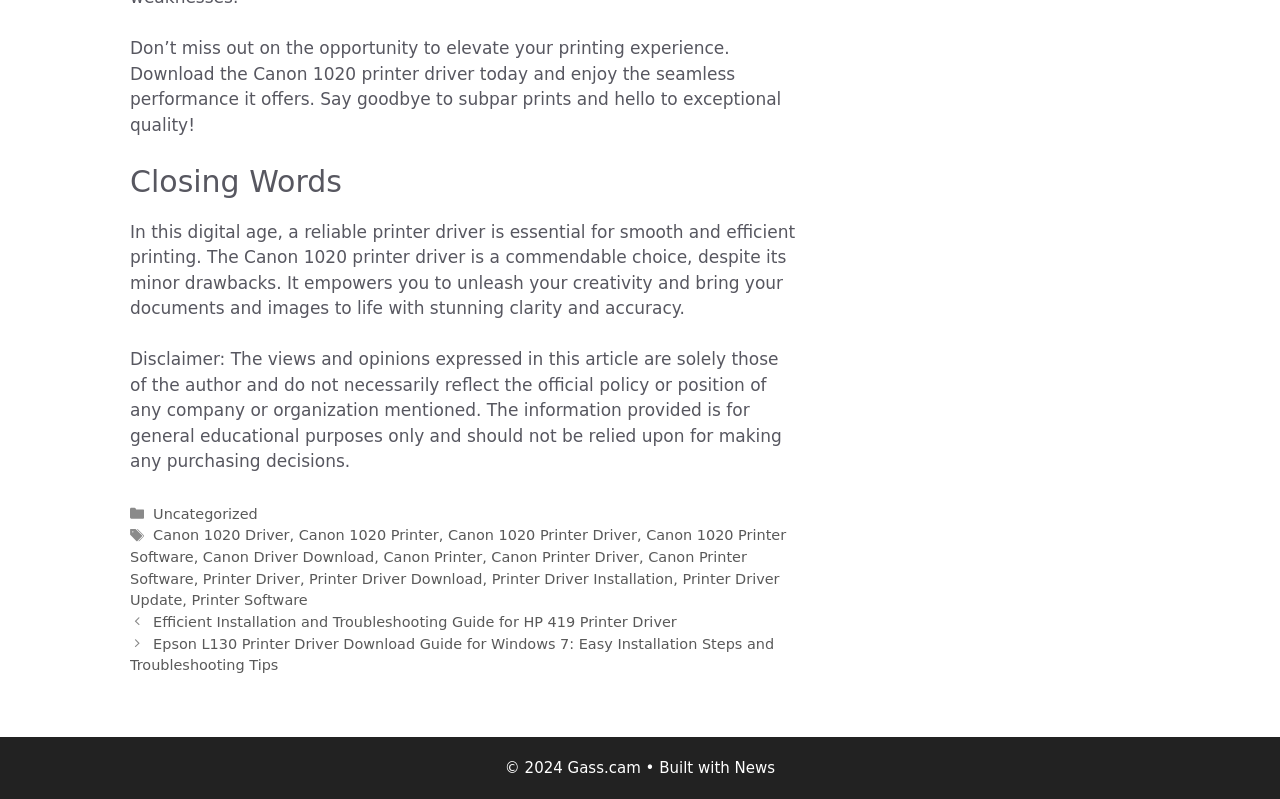Please find the bounding box coordinates of the section that needs to be clicked to achieve this instruction: "Check the 'Posts' navigation".

[0.102, 0.766, 0.625, 0.847]